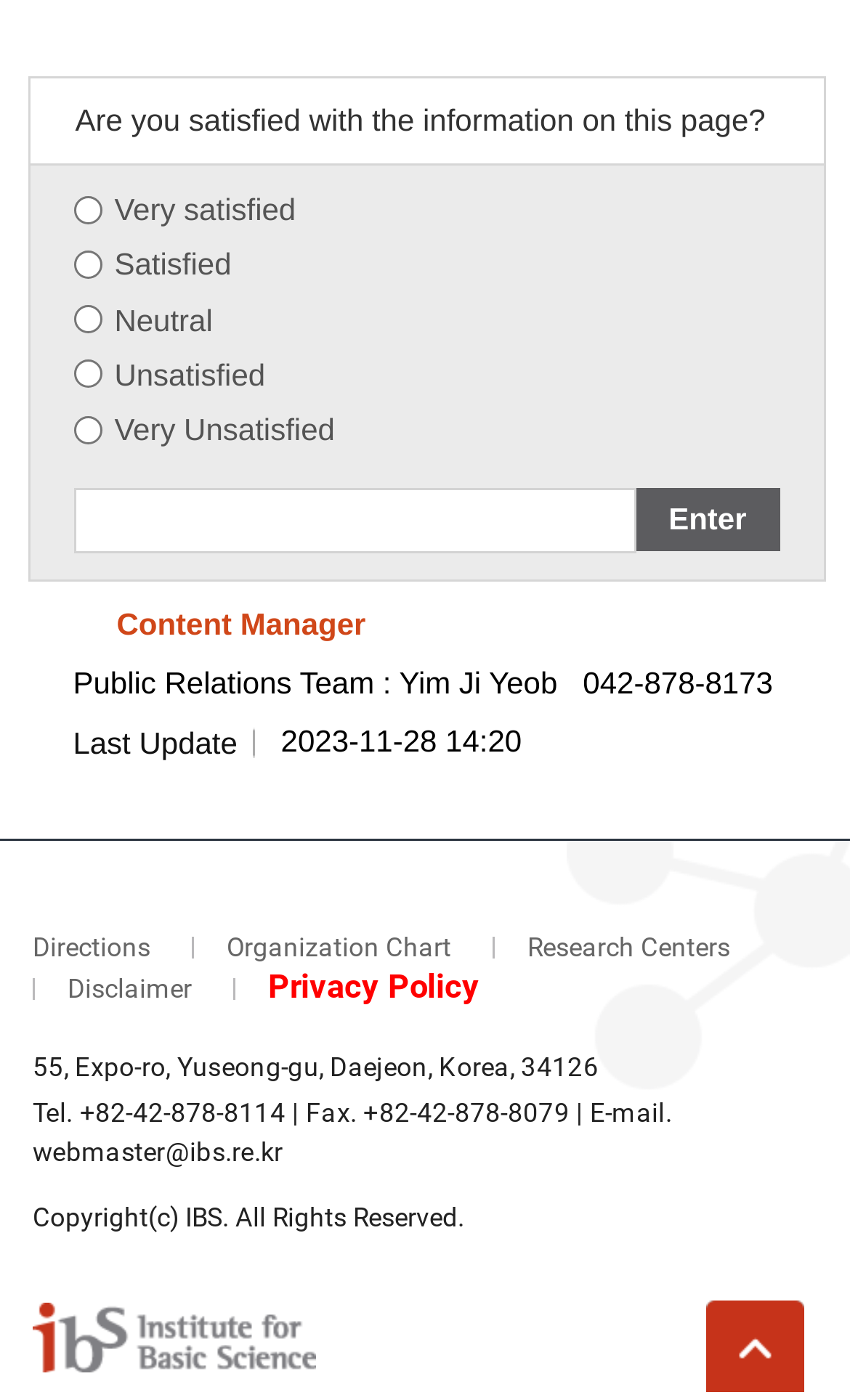Provide a single word or phrase to answer the given question: 
What is the last update date of the webpage?

2023-11-28 14:20